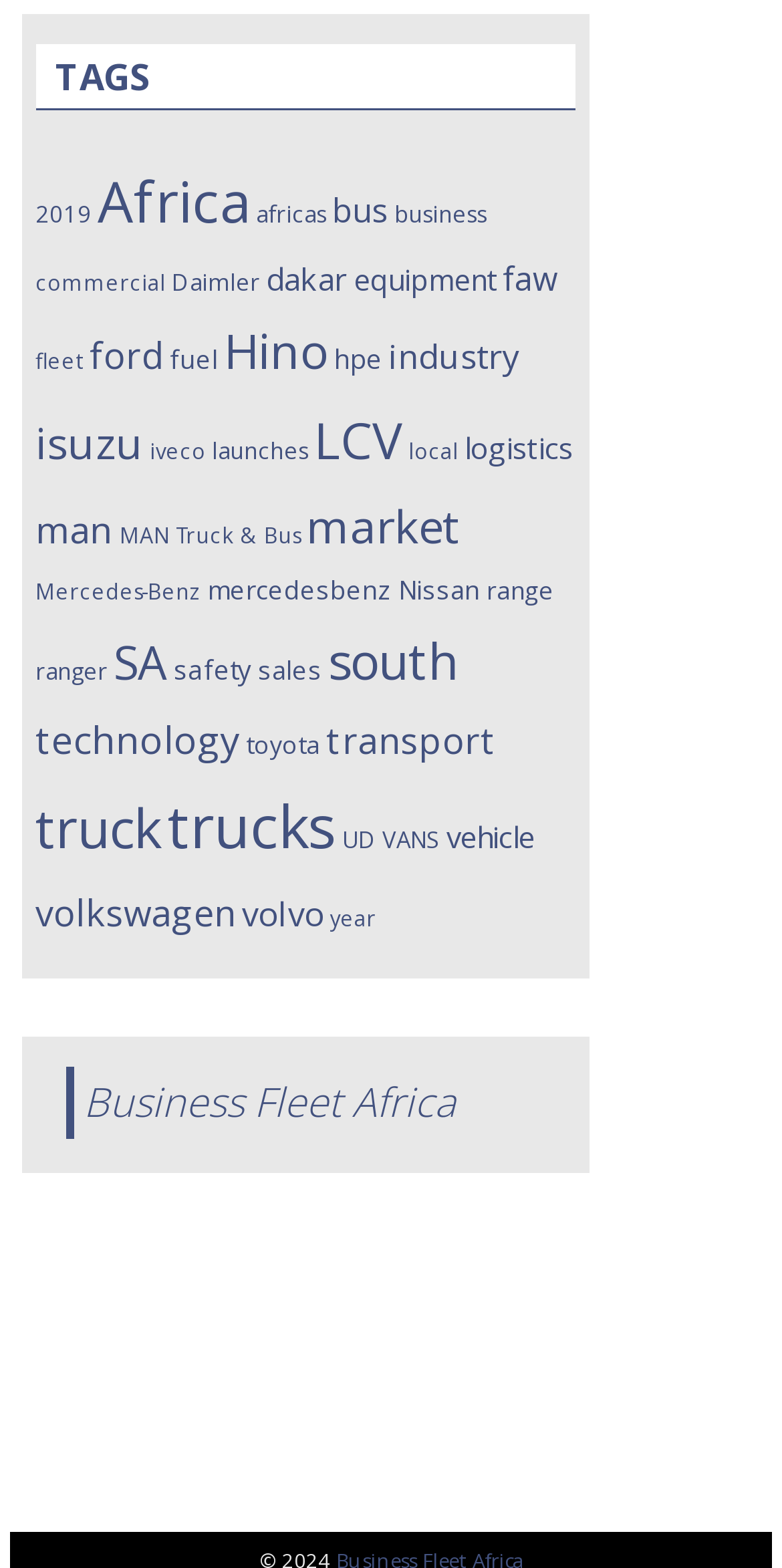Identify the bounding box coordinates of the clickable section necessary to follow the following instruction: "Explore the 'truck' category". The coordinates should be presented as four float numbers from 0 to 1, i.e., [left, top, right, bottom].

[0.045, 0.504, 0.207, 0.551]